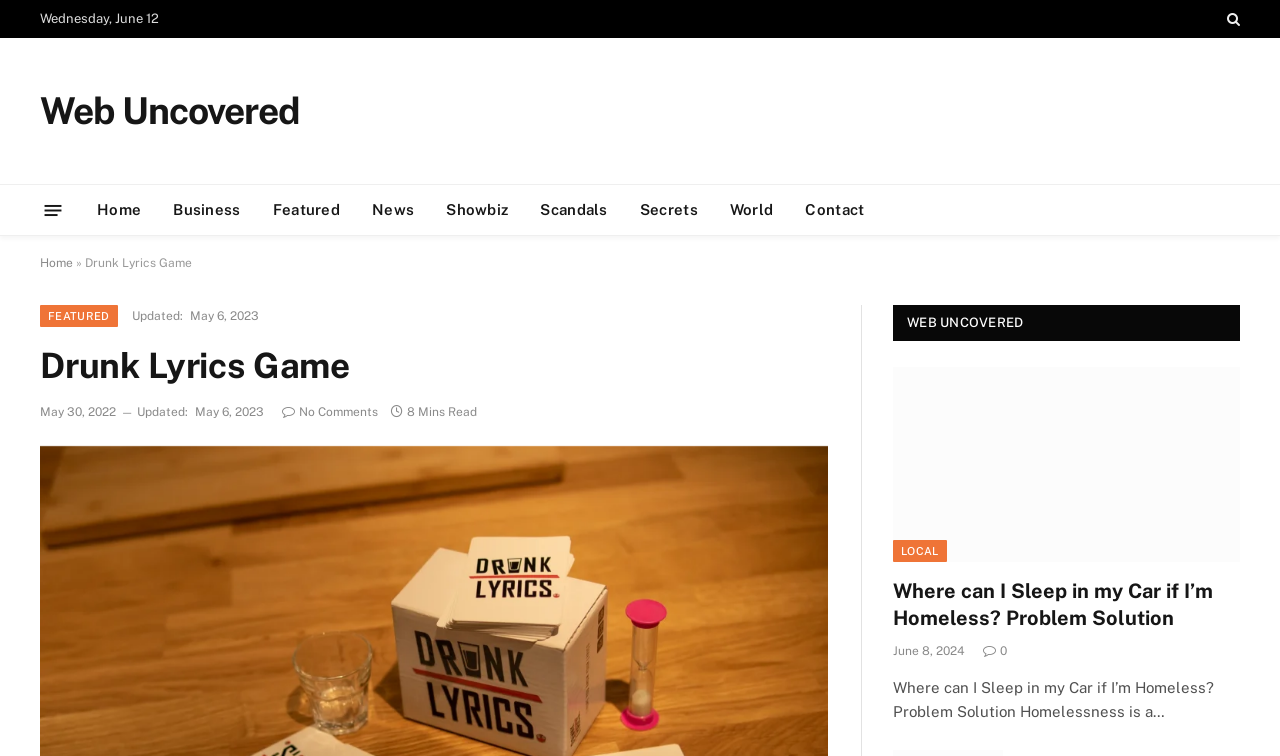Identify the bounding box coordinates for the element you need to click to achieve the following task: "Click on the 'Contact' link". The coordinates must be four float values ranging from 0 to 1, formatted as [left, top, right, bottom].

[0.617, 0.245, 0.688, 0.311]